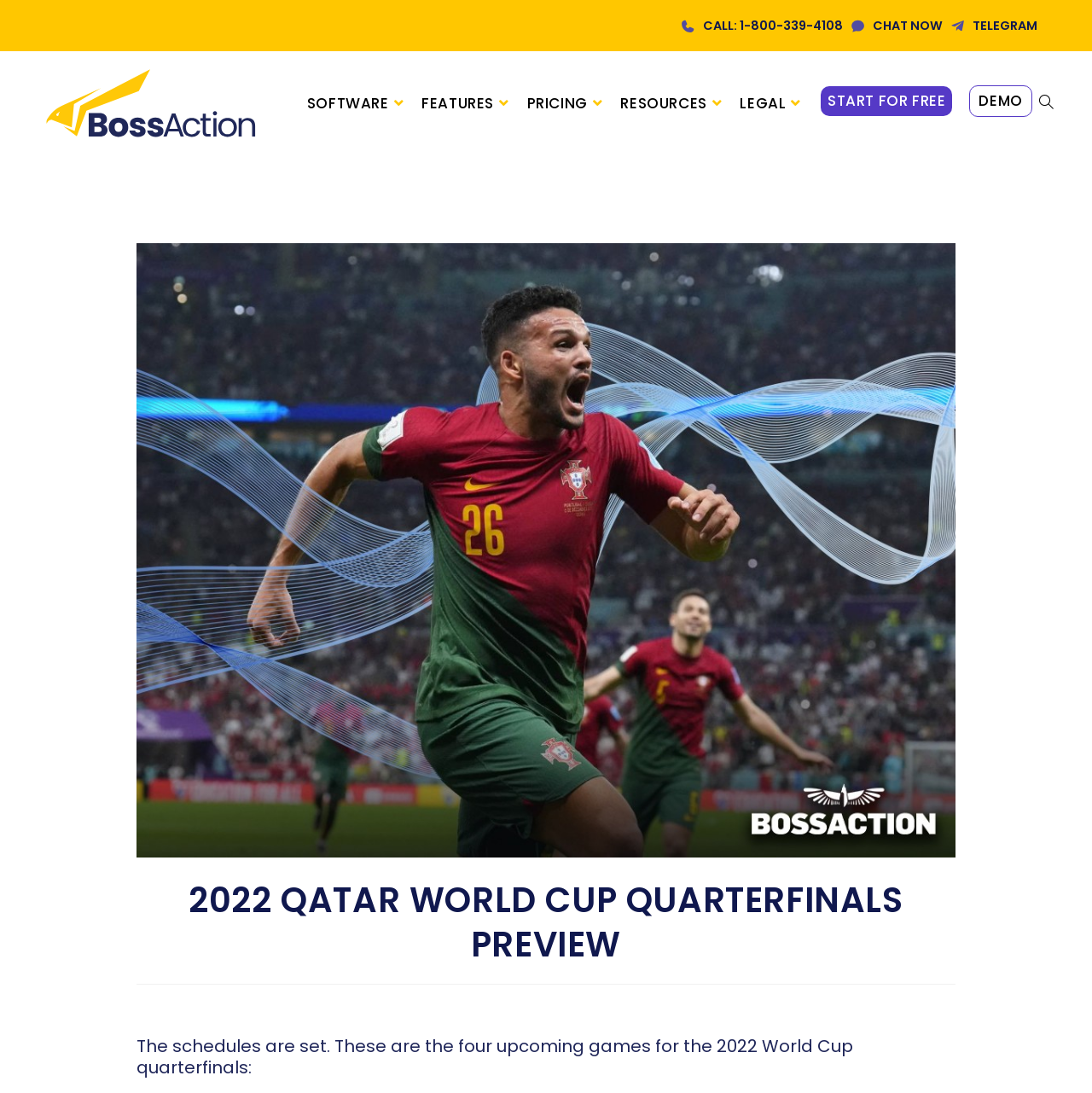What is the purpose of the 'START FOR FREE' button?
Can you offer a detailed and complete answer to this question?

The 'START FOR FREE' button is likely a call-to-action to encourage users to start using a service or product related to the 2022 Qatar World Cup, possibly a fantasy football or betting platform, without incurring any initial costs.